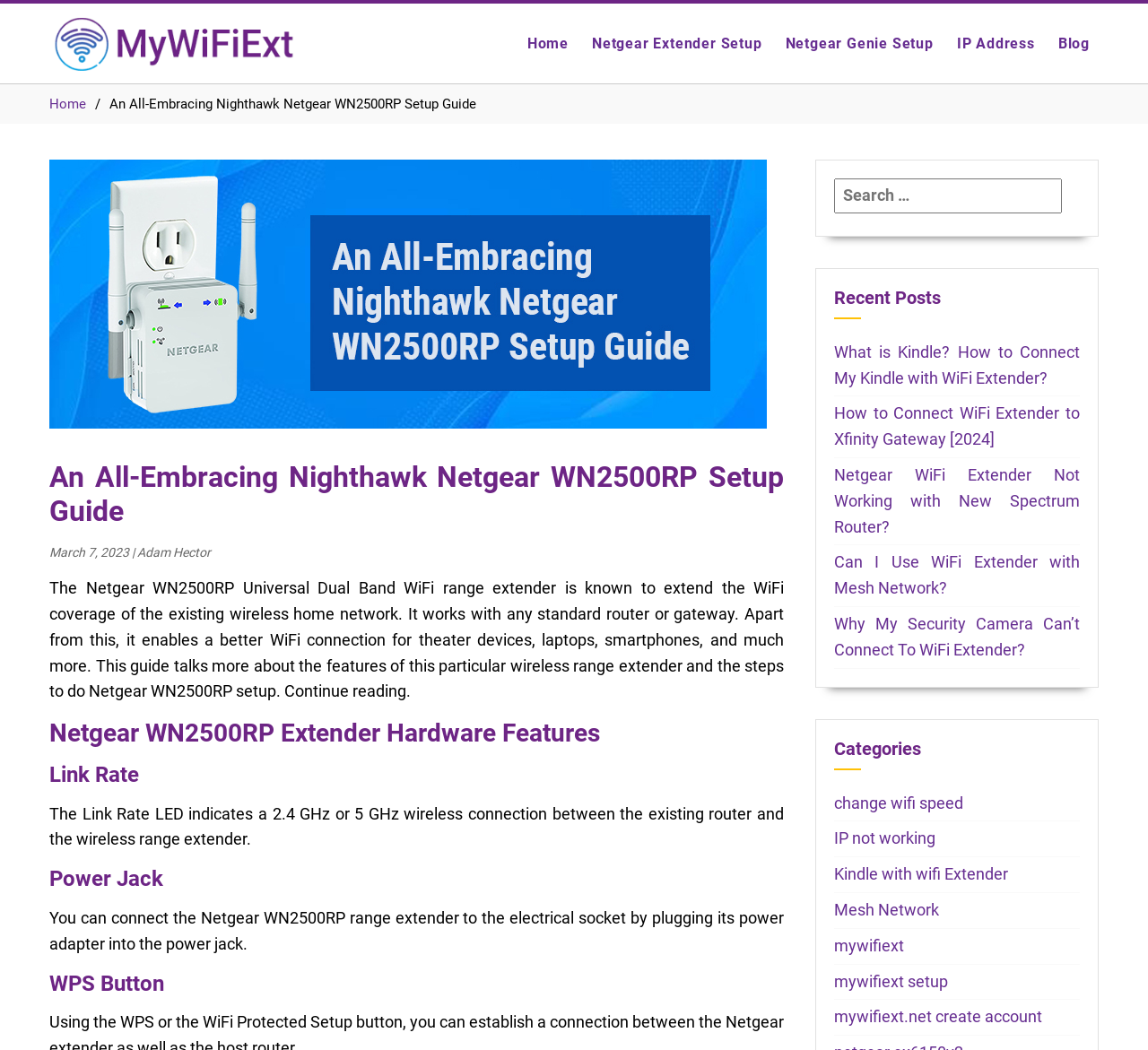What is the name of the device being set up?
Kindly offer a detailed explanation using the data available in the image.

The webpage is focused on setting up a Netgear WN2500RP Universal Dual Band WiFi range extender, which is mentioned in the main heading and throughout the content.